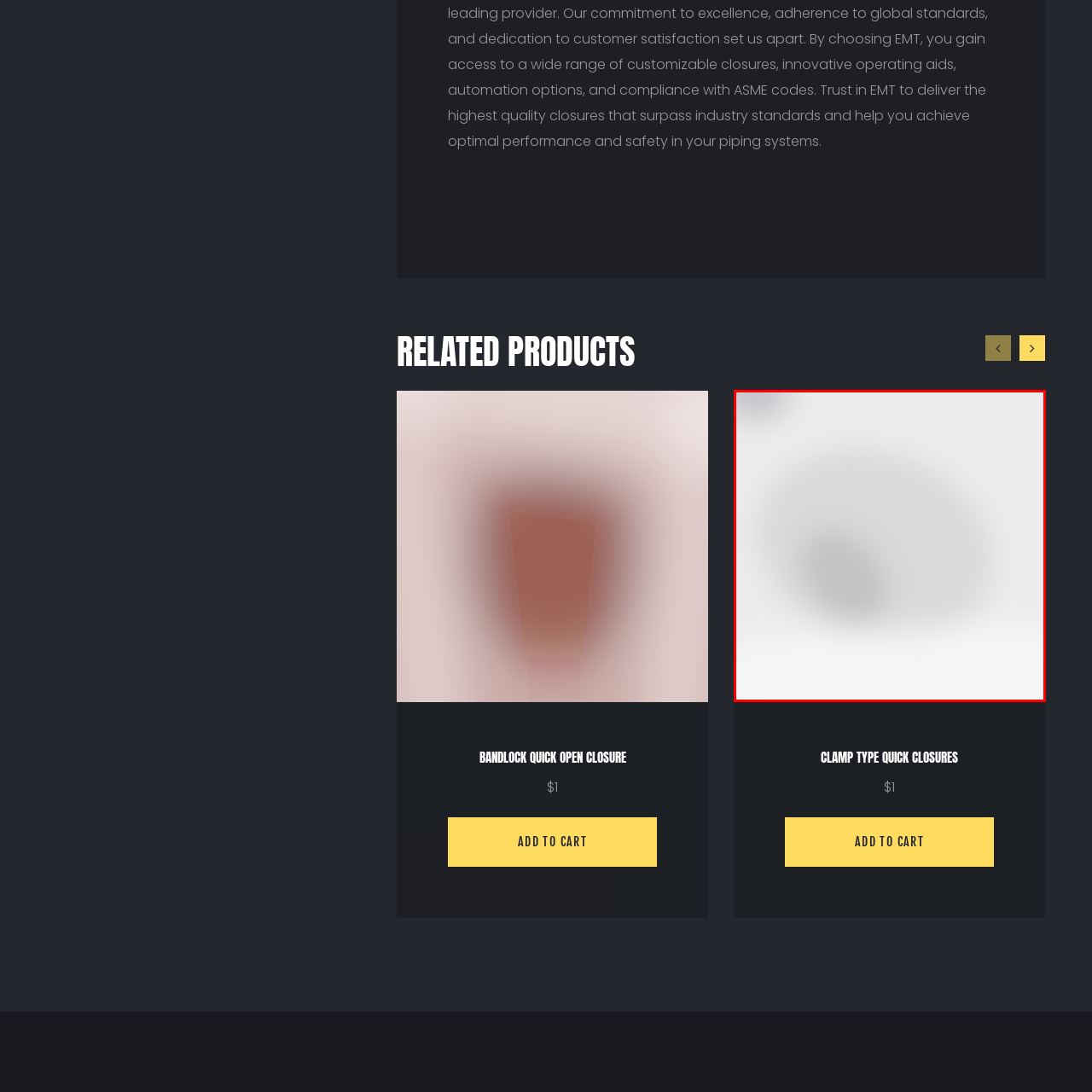Direct your attention to the section outlined in red and answer the following question with a single word or brief phrase: 
What is the primary focus of the design?

Functionality